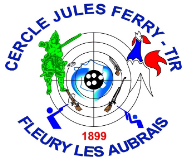Explain in detail what you see in the image.

The image features the logo of the "Cercle Jules Ferry - Tir," a shooting club located in Fleury-les-Aubrais, France. The emblem incorporates several elements: at the left, a green figure represents a shooter, while a blue and red stylized rooster symbolizing France appears on the right. Central to the logo is a target, depicted with a bullet hole and surrounded by silhouettes of rifles and shooters, conveying the sport's focus and competitiveness. Below the target, the year "1899" is prominently displayed, indicating the club's long-standing history and tradition in the sport of shooting. This logo encapsulates both the club's identity and its commitment to shooting sports in the region.